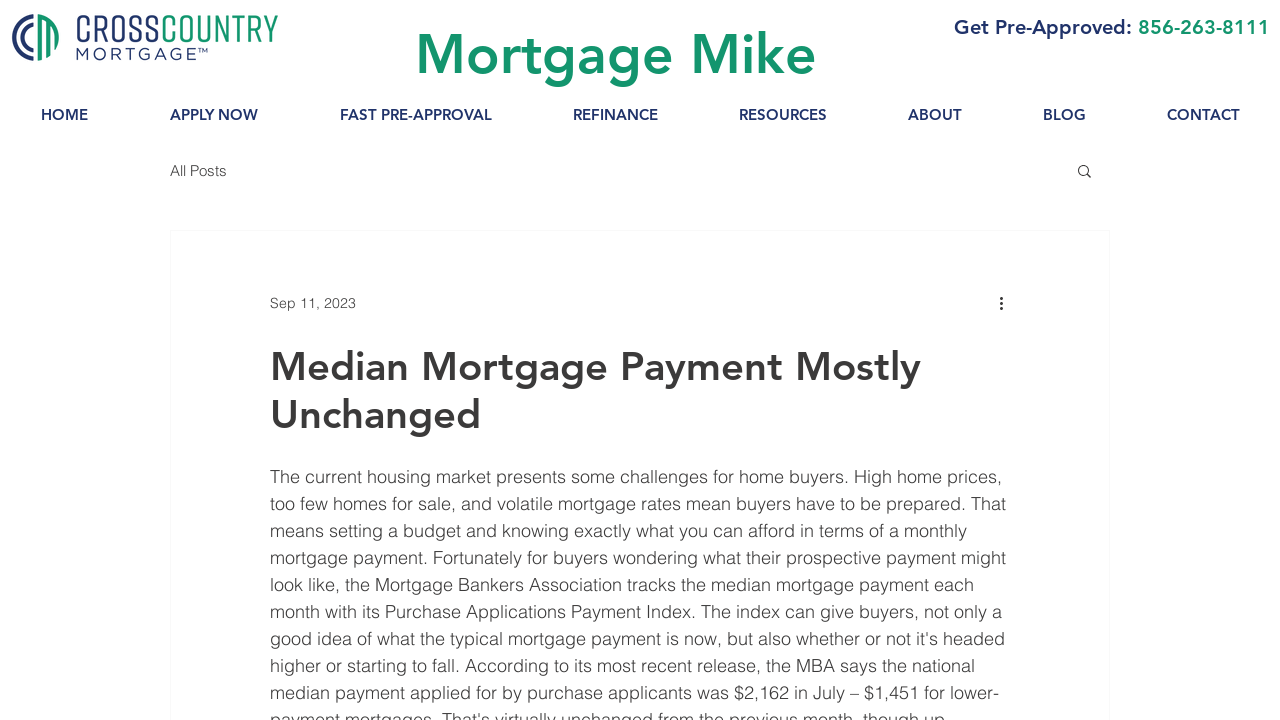Can you extract the headline from the webpage for me?

Median Mortgage Payment Mostly Unchanged